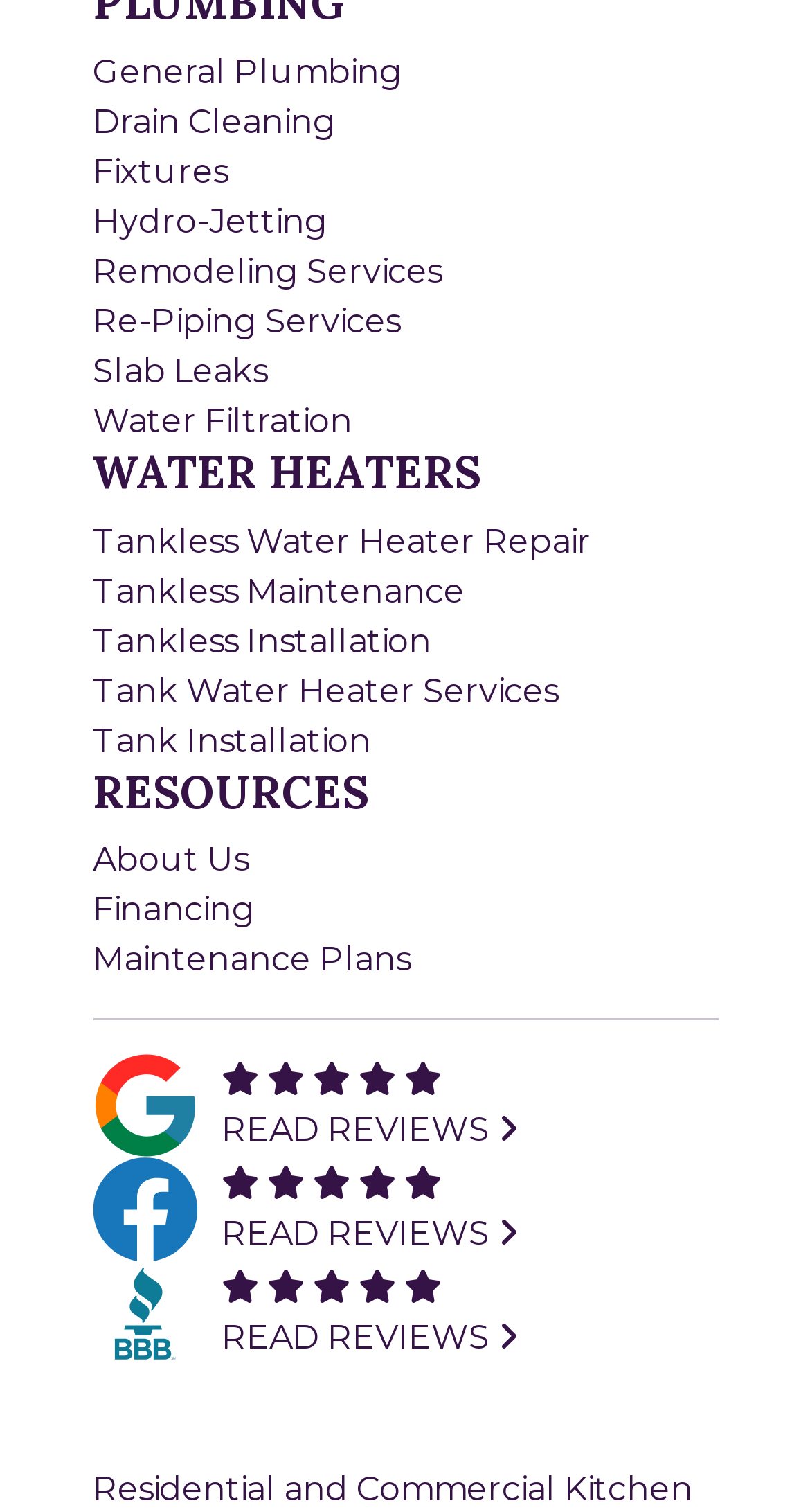Please find and report the bounding box coordinates of the element to click in order to perform the following action: "Check out Facebook reviews". The coordinates should be expressed as four float numbers between 0 and 1, in the format [left, top, right, bottom].

[0.273, 0.803, 0.64, 0.829]